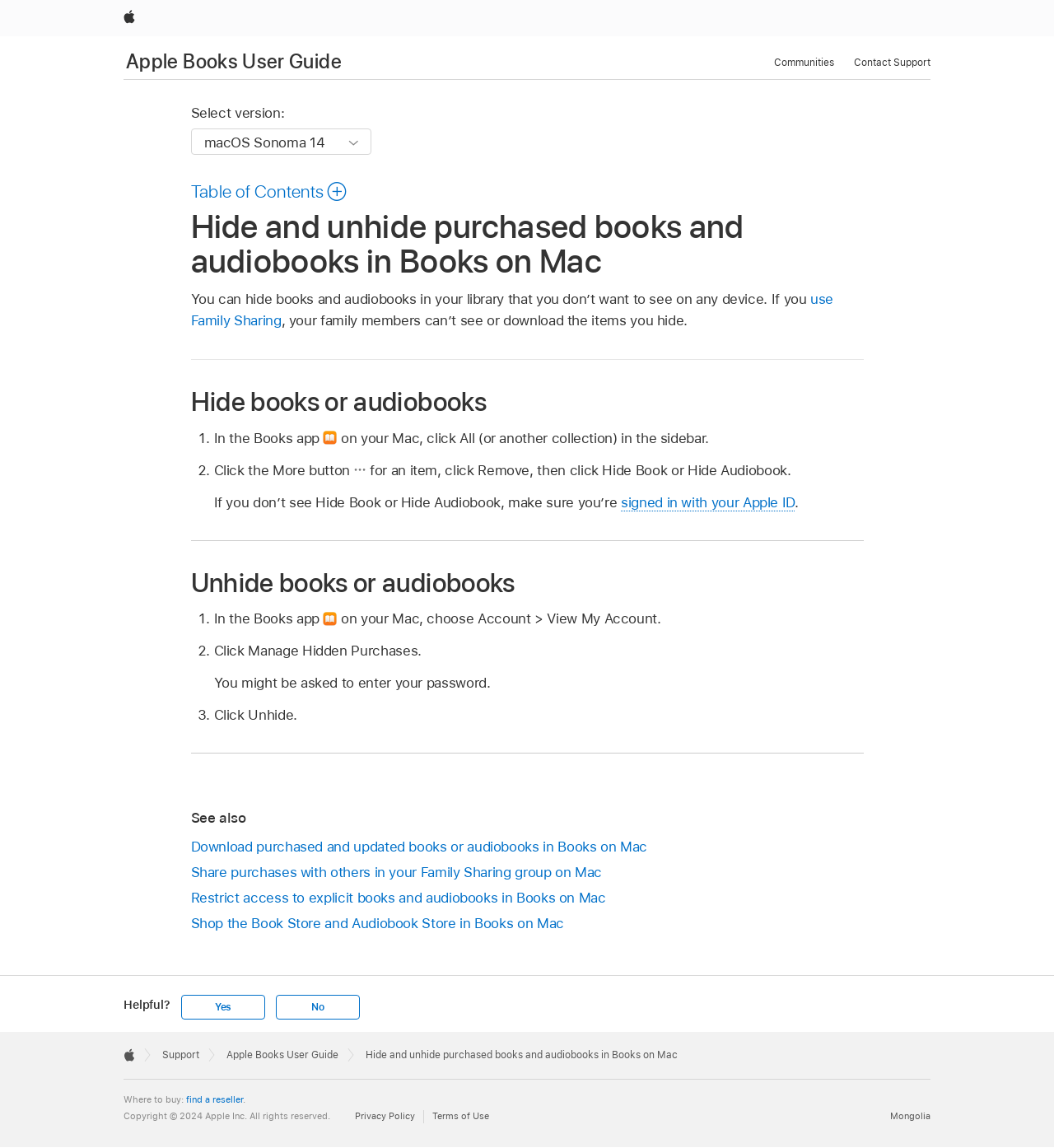Determine the bounding box for the UI element as described: "Communities". The coordinates should be represented as four float numbers between 0 and 1, formatted as [left, top, right, bottom].

[0.734, 0.047, 0.791, 0.062]